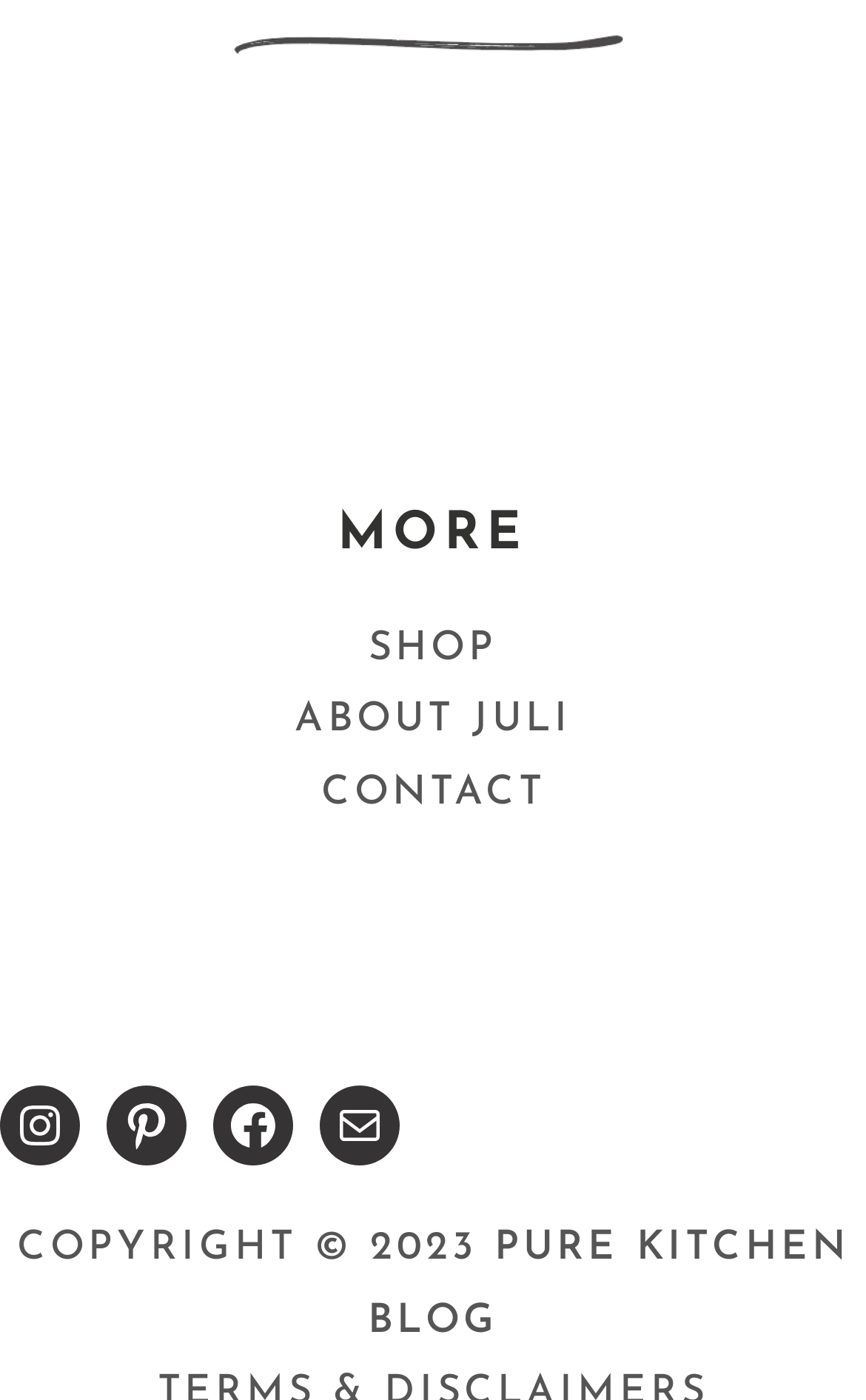Can you determine the bounding box coordinates of the area that needs to be clicked to fulfill the following instruction: "Read about 'JULI' on the 'ABOUT' page"?

[0.34, 0.5, 0.66, 0.53]